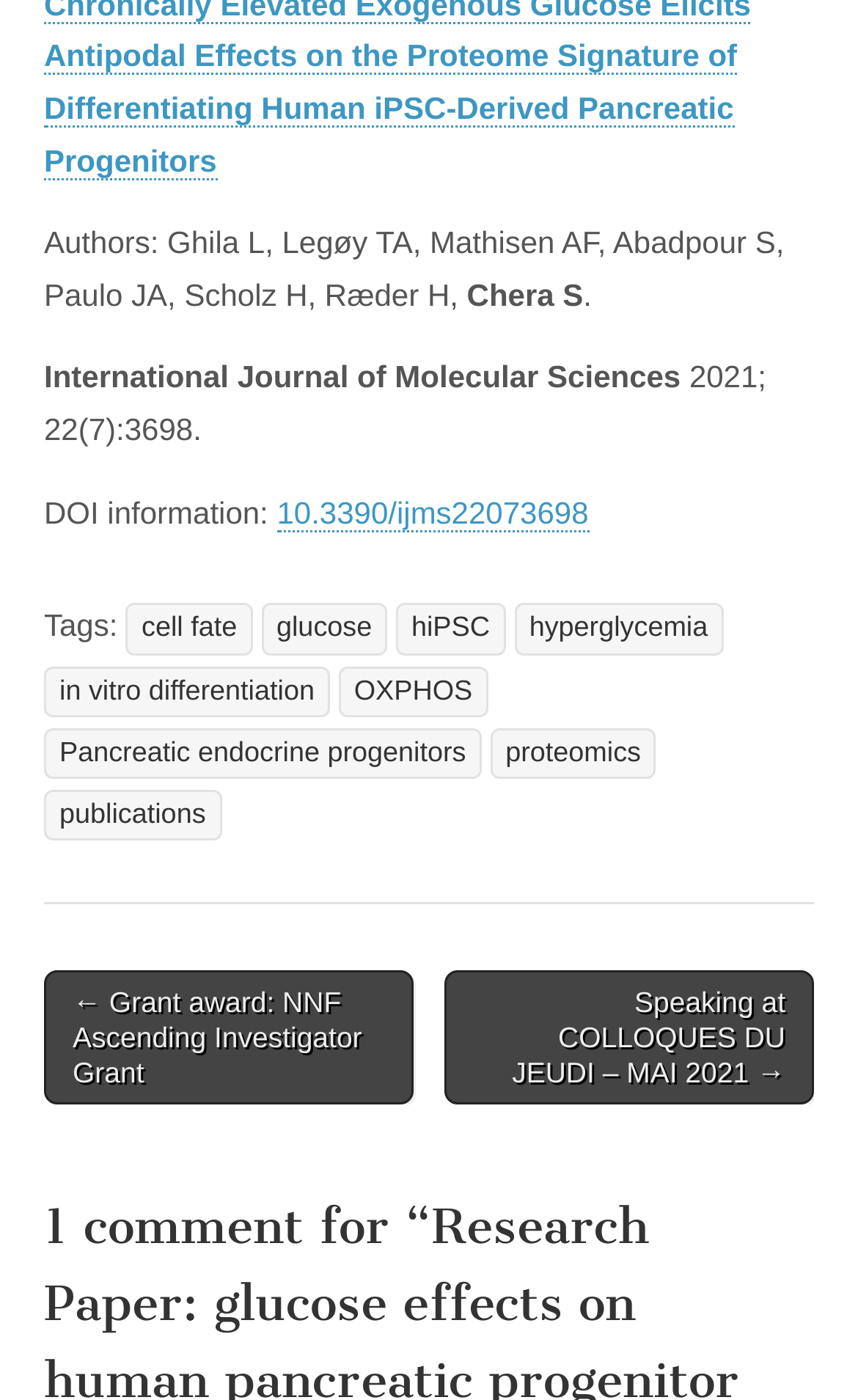Show me the bounding box coordinates of the clickable region to achieve the task as per the instruction: "Explore cell fate research".

[0.147, 0.431, 0.294, 0.468]